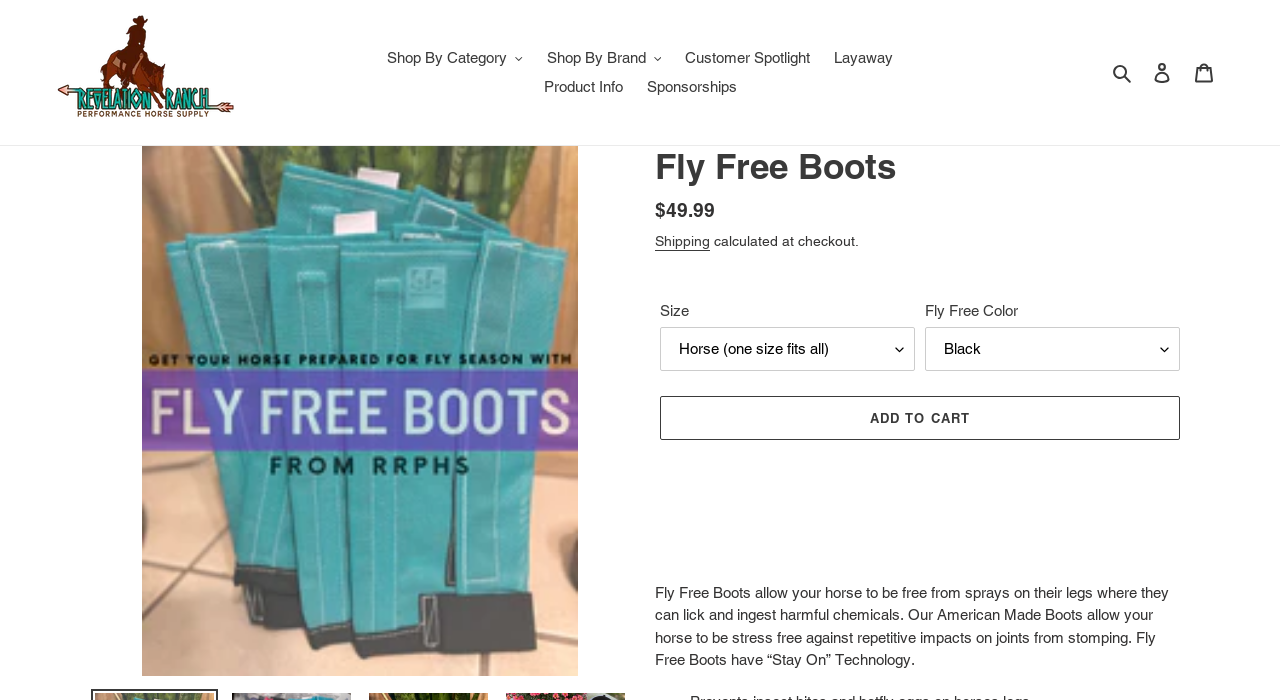Identify and provide the text content of the webpage's primary headline.

Fly Free Boots